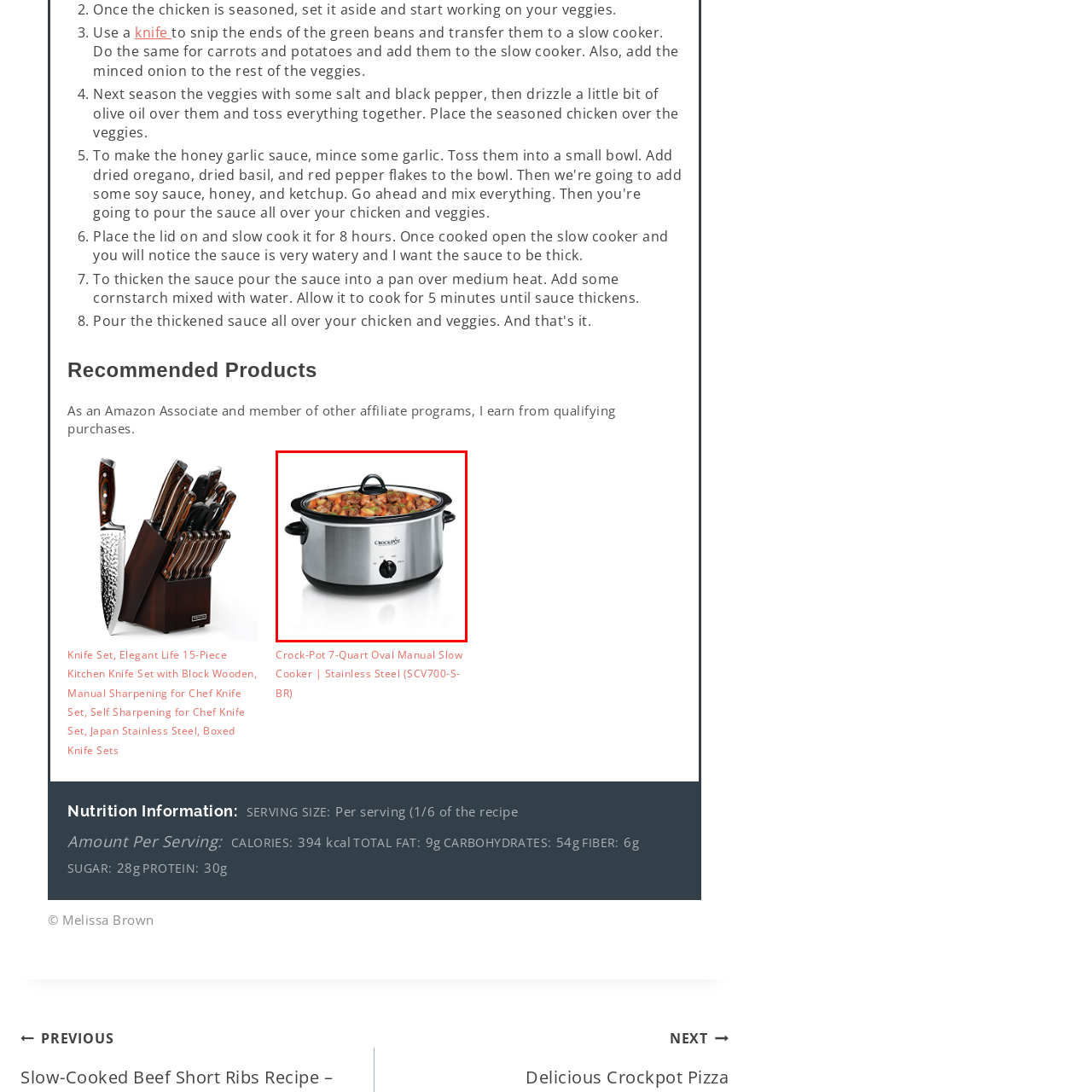Look at the image inside the red box and answer the question with a single word or phrase:
What is the purpose of the control knob?

Adjust cooking time and temperature